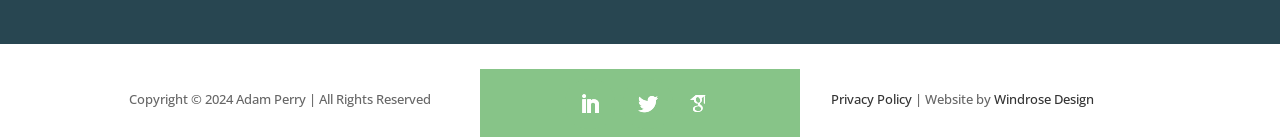Give a one-word or one-phrase response to the question:
What is the copyright year?

2024